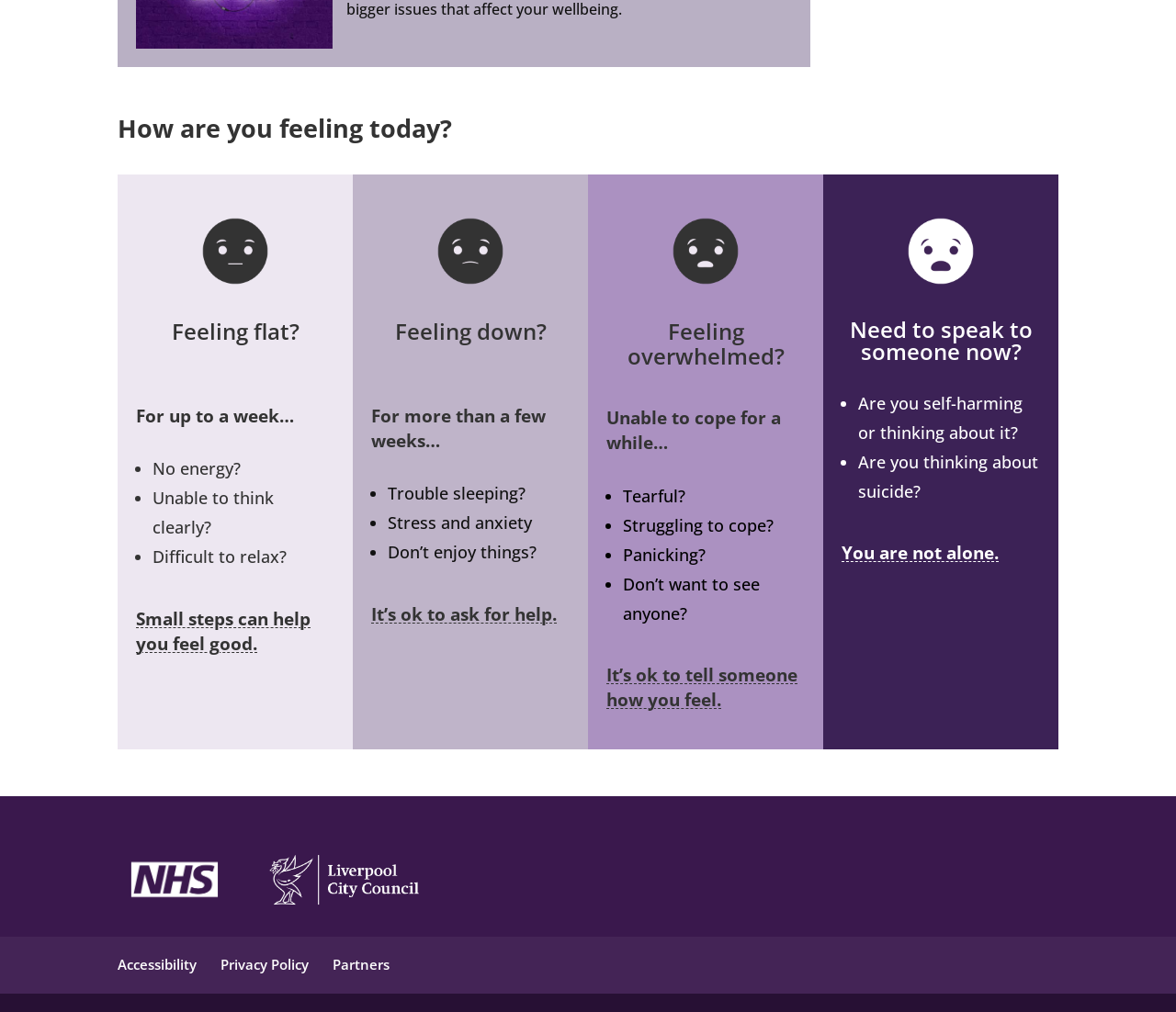Refer to the element description Privacy Policy and identify the corresponding bounding box in the screenshot. Format the coordinates as (top-left x, top-left y, bottom-right x, bottom-right y) with values in the range of 0 to 1.

[0.188, 0.944, 0.262, 0.962]